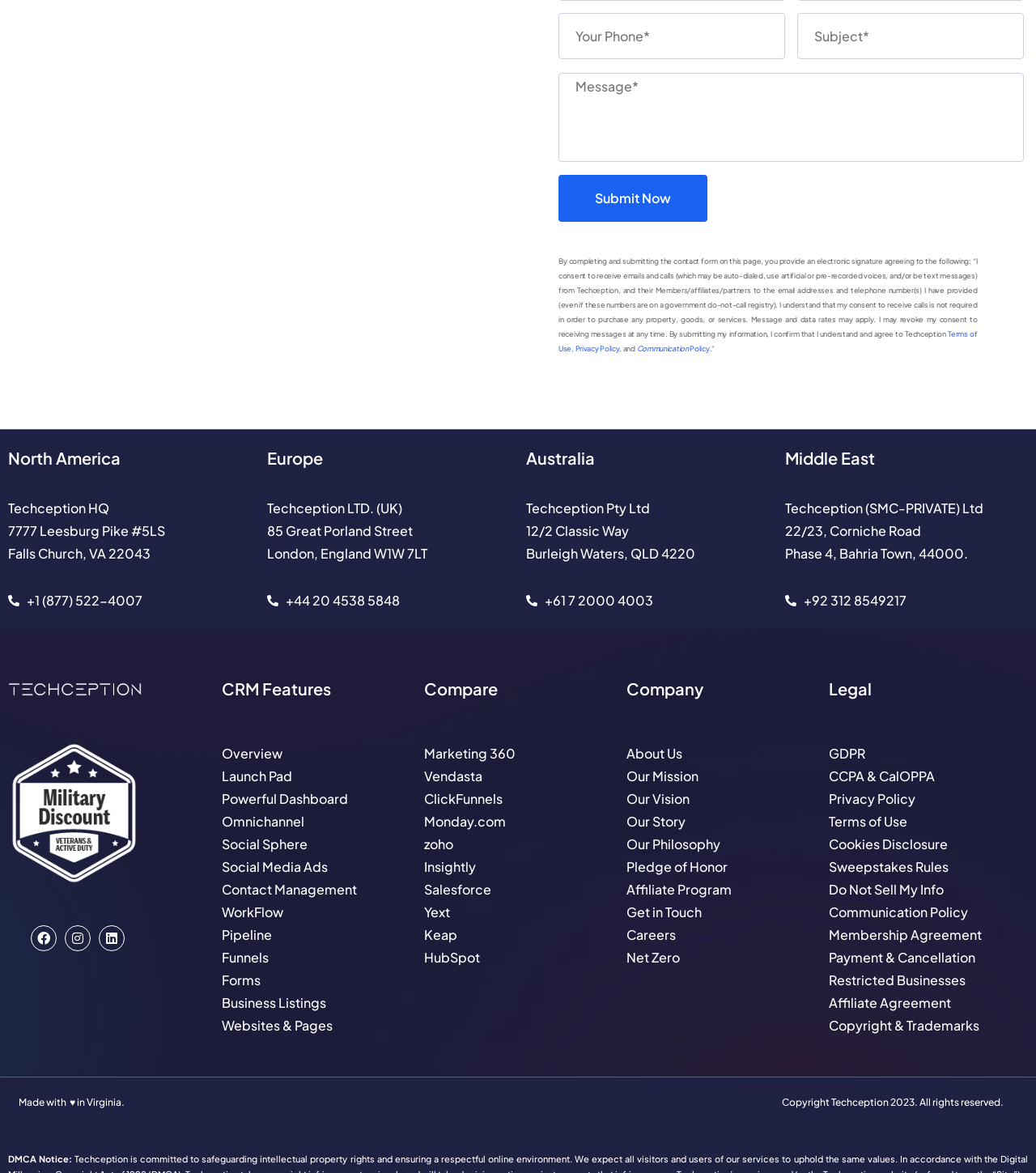Identify the bounding box coordinates of the section to be clicked to complete the task described by the following instruction: "Get in touch with the company". The coordinates should be four float numbers between 0 and 1, formatted as [left, top, right, bottom].

[0.605, 0.77, 0.677, 0.784]